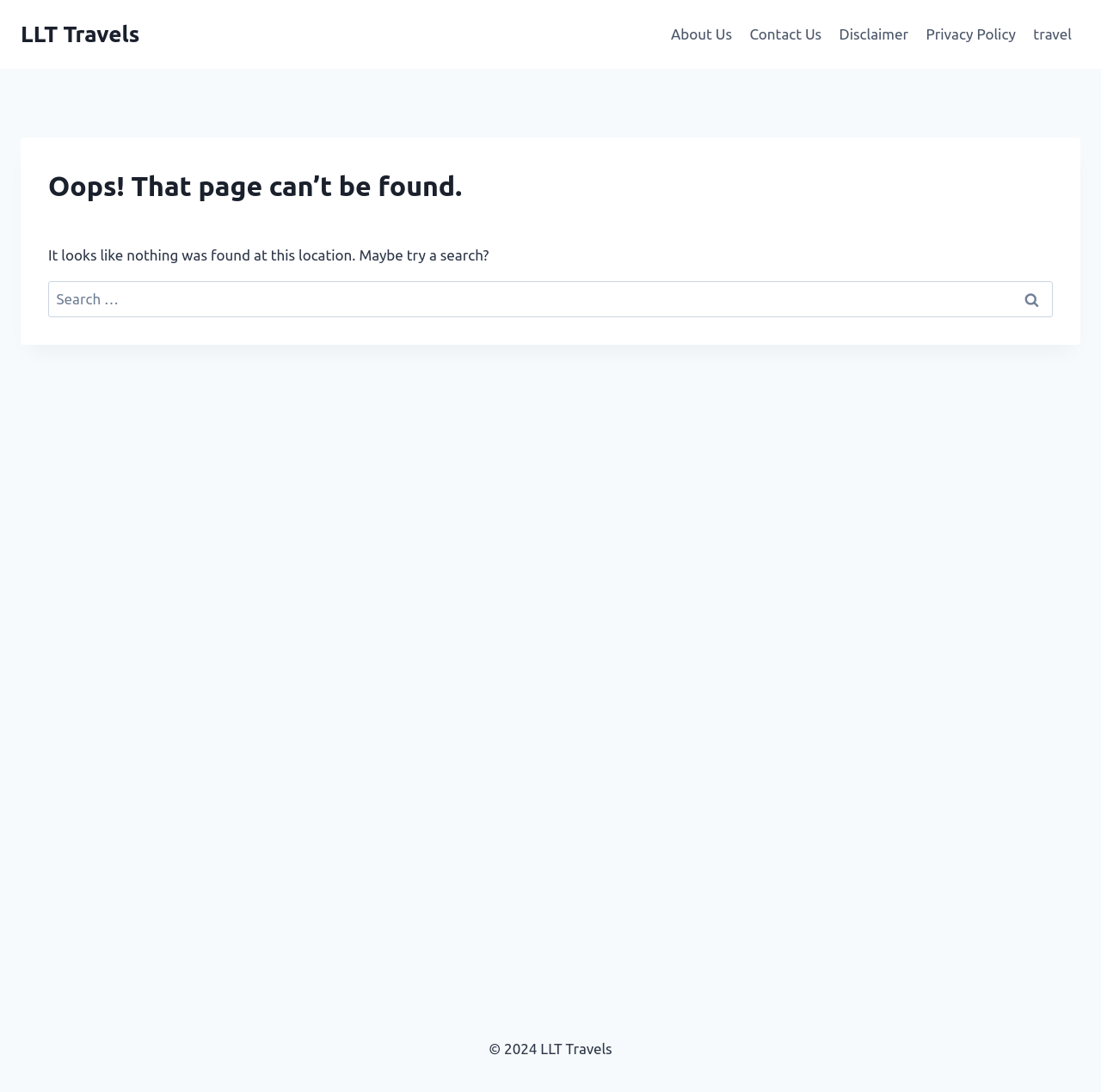Could you provide the bounding box coordinates for the portion of the screen to click to complete this instruction: "click on contact us"?

[0.673, 0.013, 0.754, 0.05]